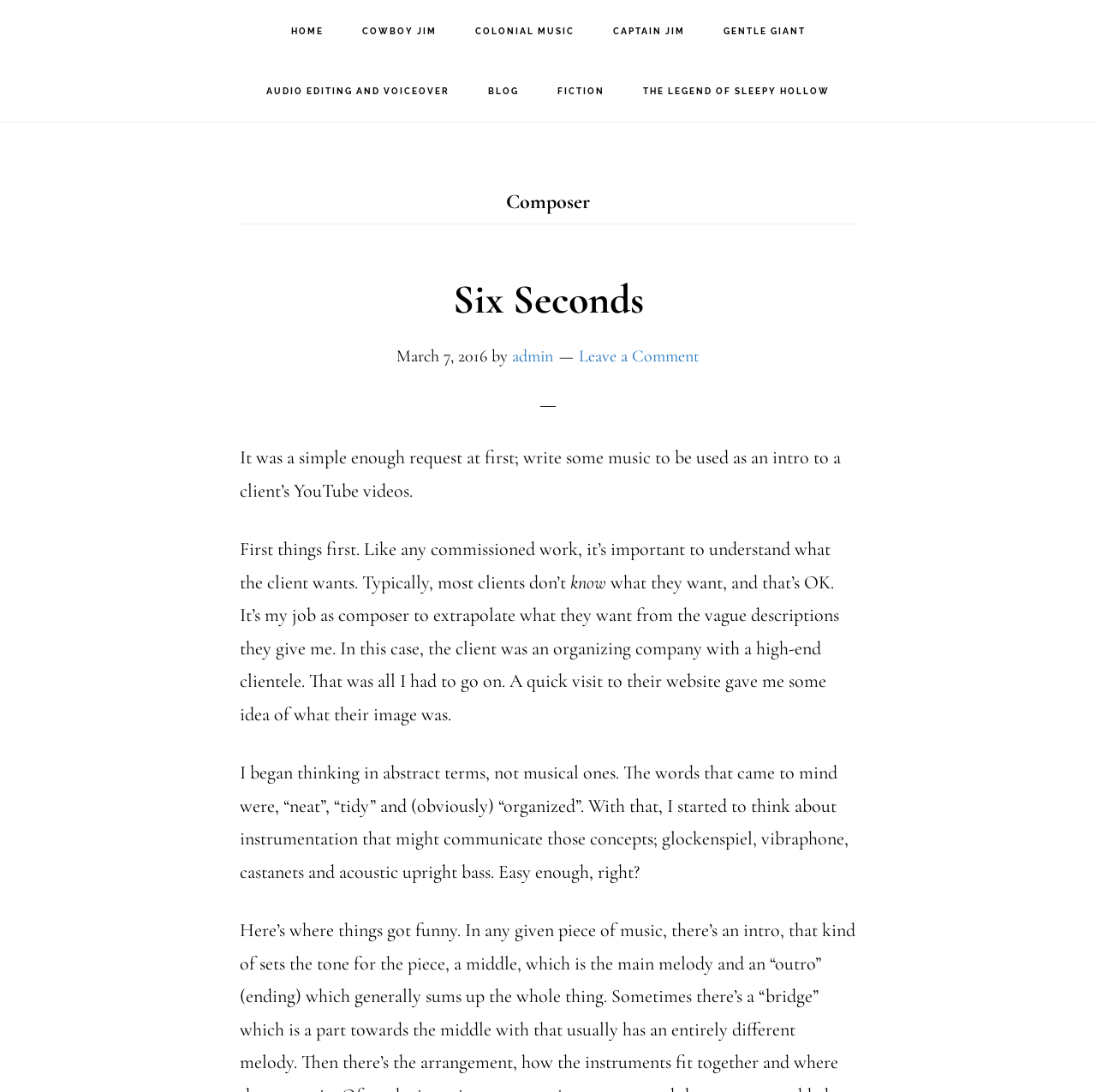What instruments did the composer consider for the music?
Based on the image, please offer an in-depth response to the question.

The composer mentions that they thought about instrumentation that might communicate the concepts of 'neat', 'tidy', and 'organized', and lists these four instruments as their choices.